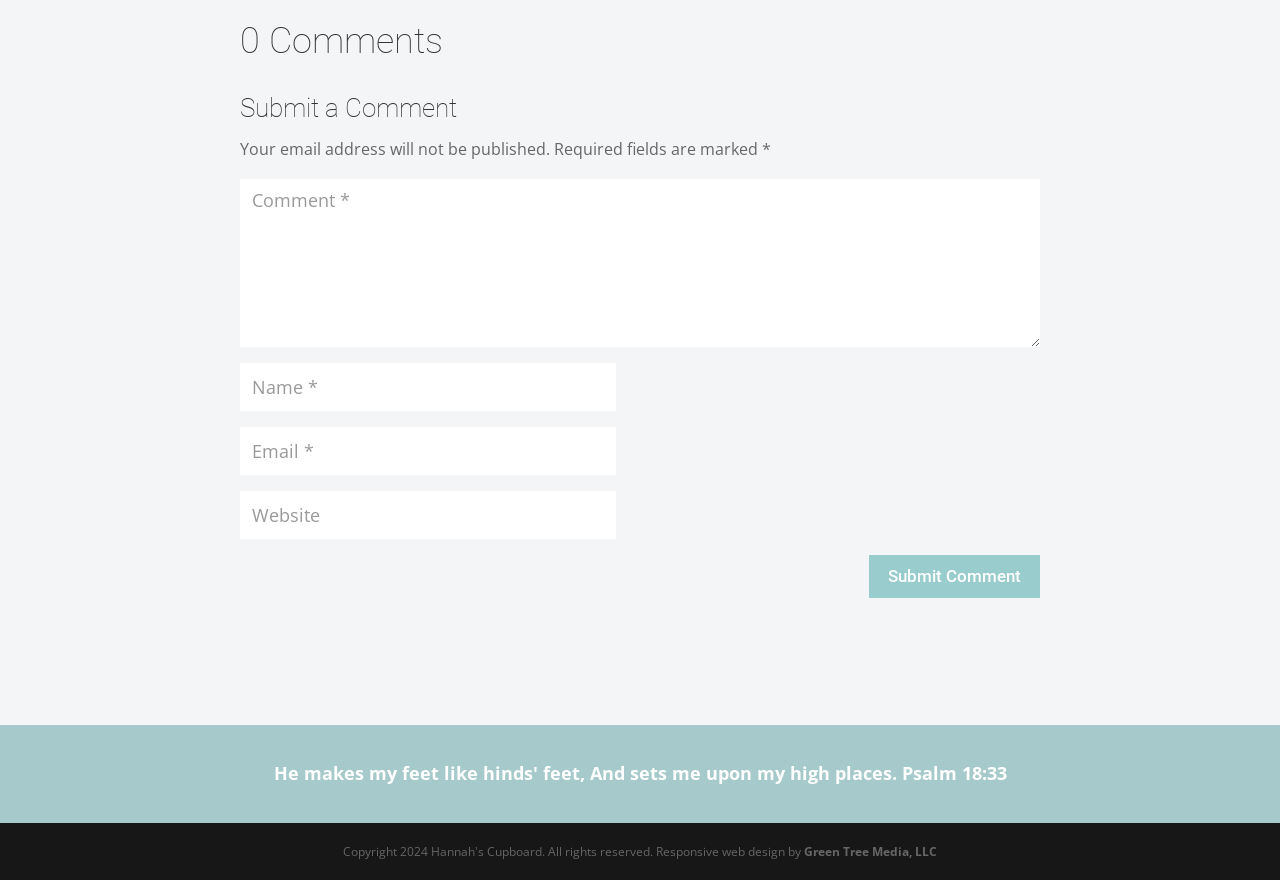Consider the image and give a detailed and elaborate answer to the question: 
What is the function of the 'Submit Comment' button?

The 'Submit Comment' button is located below the textboxes and is likely to be the final step in the comment submission process. Its presence and label suggest that its function is to submit the comment information entered in the textboxes.